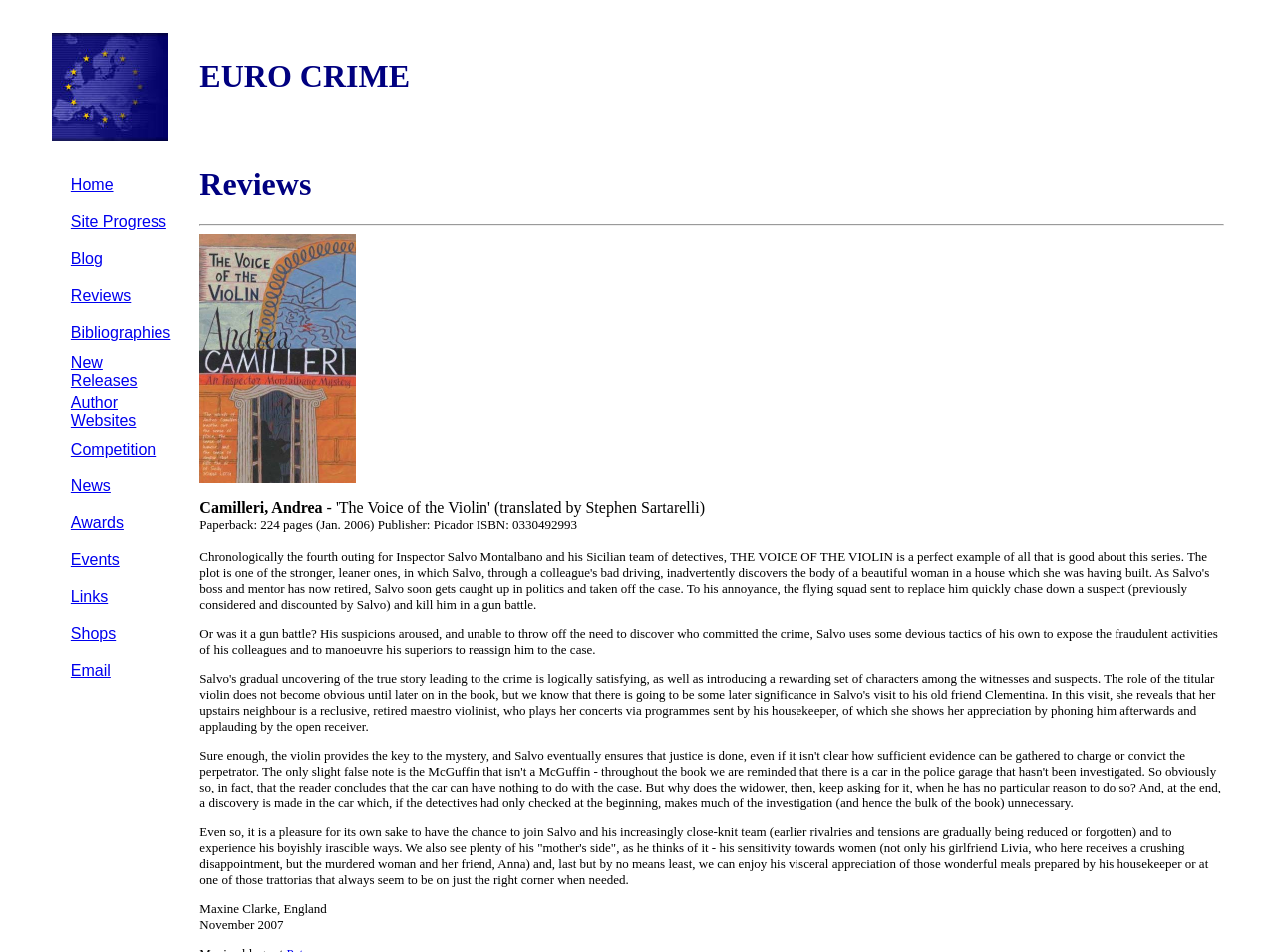What is the author of the book being reviewed?
Please respond to the question with a detailed and thorough explanation.

The author's name can be found in the static text element with the text 'Camilleri, Andrea' on the webpage.